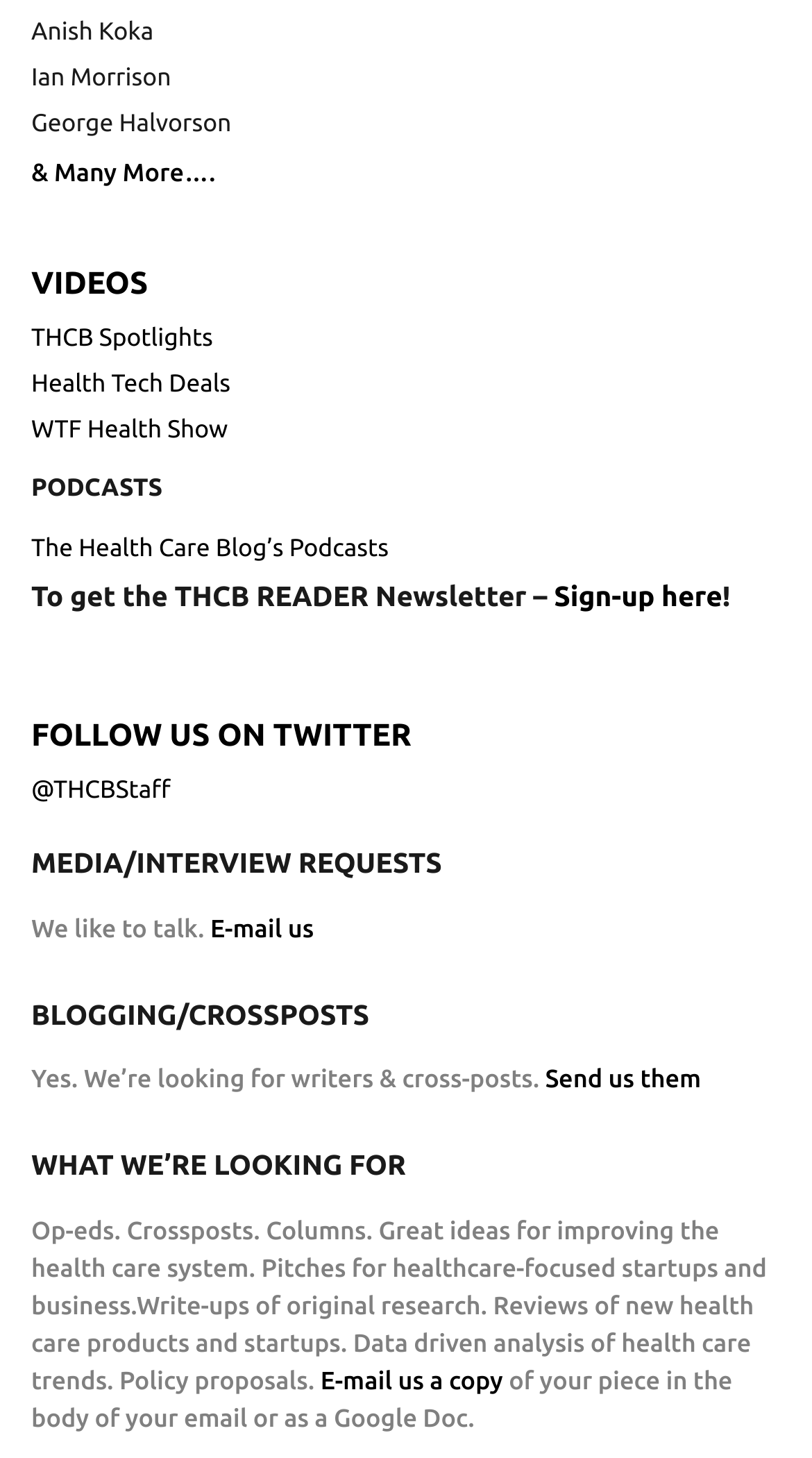Using the provided element description, identify the bounding box coordinates as (top-left x, top-left y, bottom-right x, bottom-right y). Ensure all values are between 0 and 1. Description: Sign-up here

[0.682, 0.397, 0.89, 0.42]